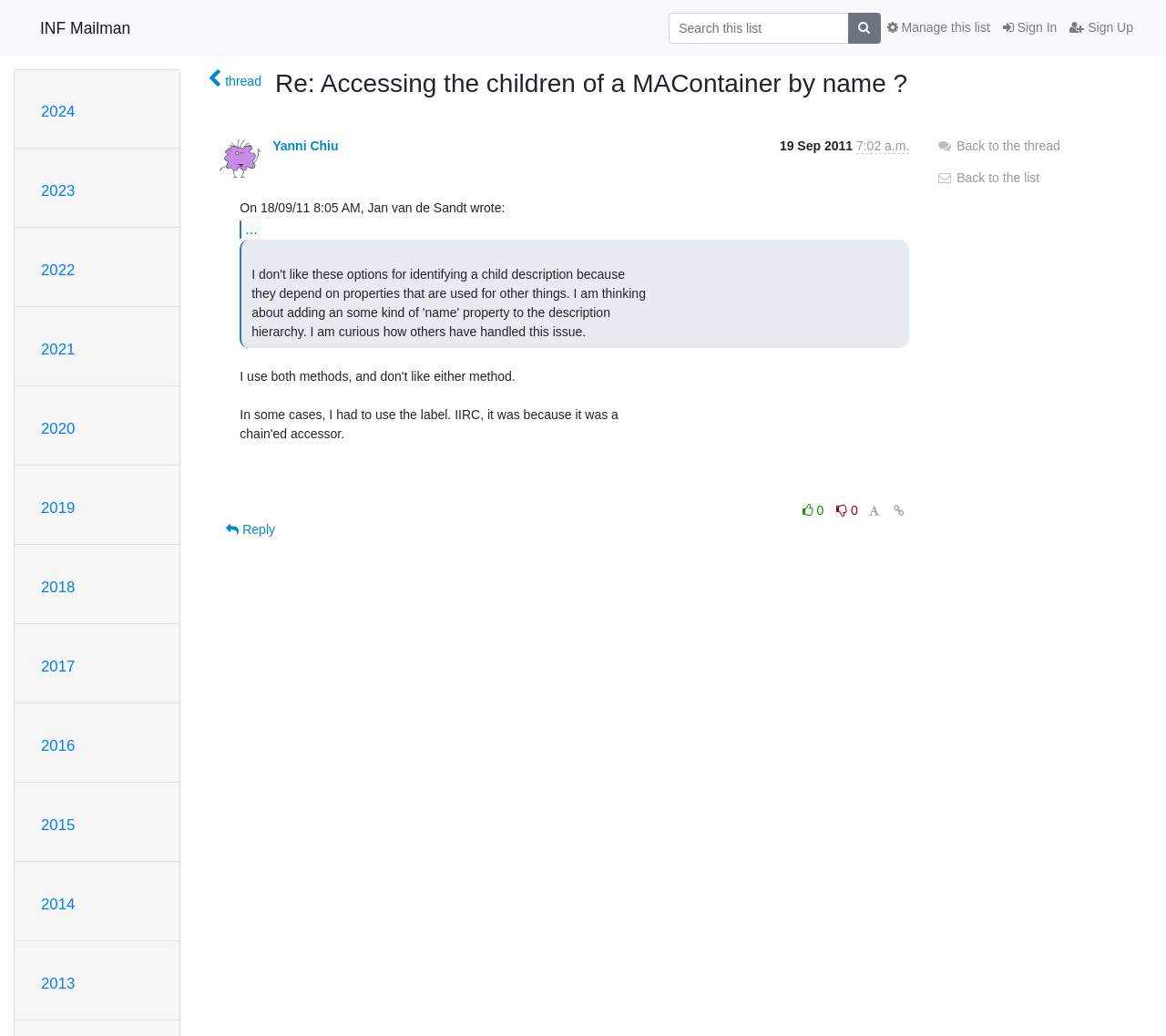Write an exhaustive caption that covers the webpage's main aspects.

This webpage appears to be a discussion thread or forum page. At the top, there is a search bar with a textbox and a search button, accompanied by links to sign in and sign up. On the top right, there are links to manage the list and access other features.

Below the search bar, there is a list of years, ranging from 2013 to 2024, which likely serve as archives or categorizations for the discussion threads. 

The main content of the page is a single discussion thread, which includes a heading with the title "Re: Accessing the children of a MAContainer by name?" and a link to the thread. The thread is posted by Yanni Chiu and has a timestamp of September 19, 2011. The post includes a quote from another user, Jan van de Sandt, and has several links to reply, display in fixed font, and access other features.

There are also links to navigate back to the thread or the list at the bottom of the page. Overall, the page has a simple and functional design, with a focus on providing access to discussion threads and related features.